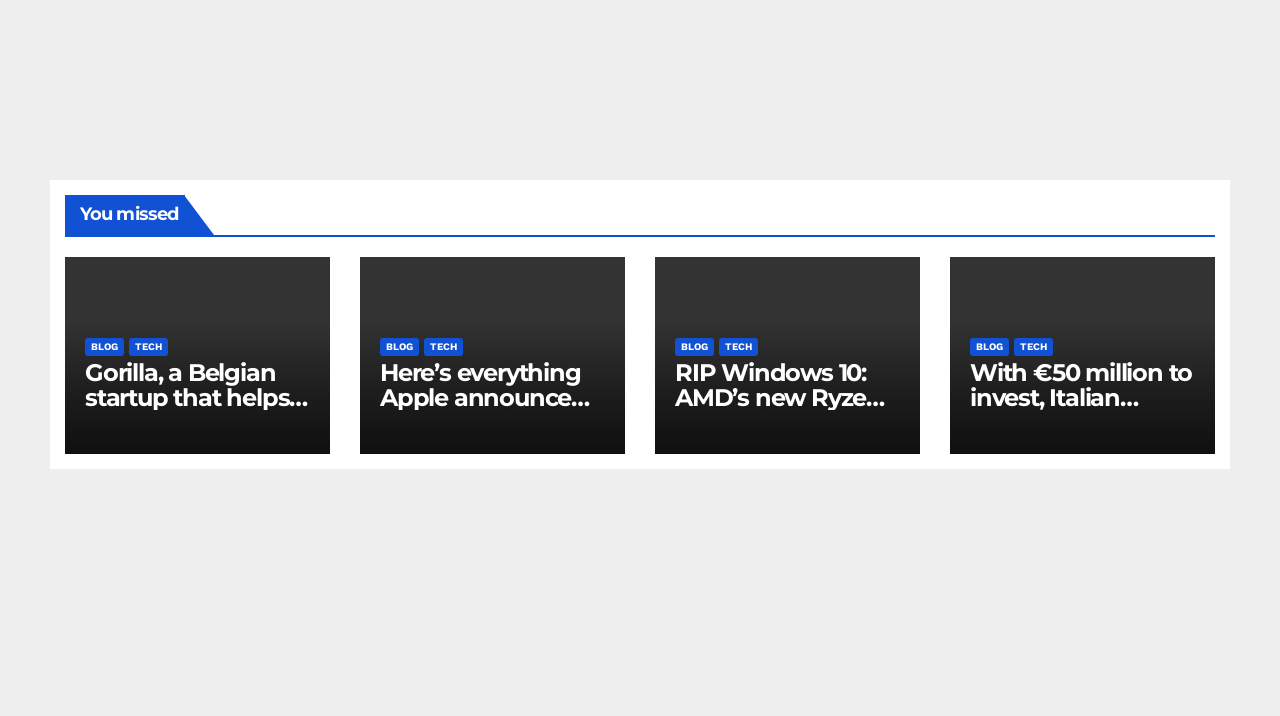Find the bounding box coordinates for the HTML element described in this sentence: "Blog". Provide the coordinates as four float numbers between 0 and 1, in the format [left, top, right, bottom].

[0.297, 0.473, 0.327, 0.498]